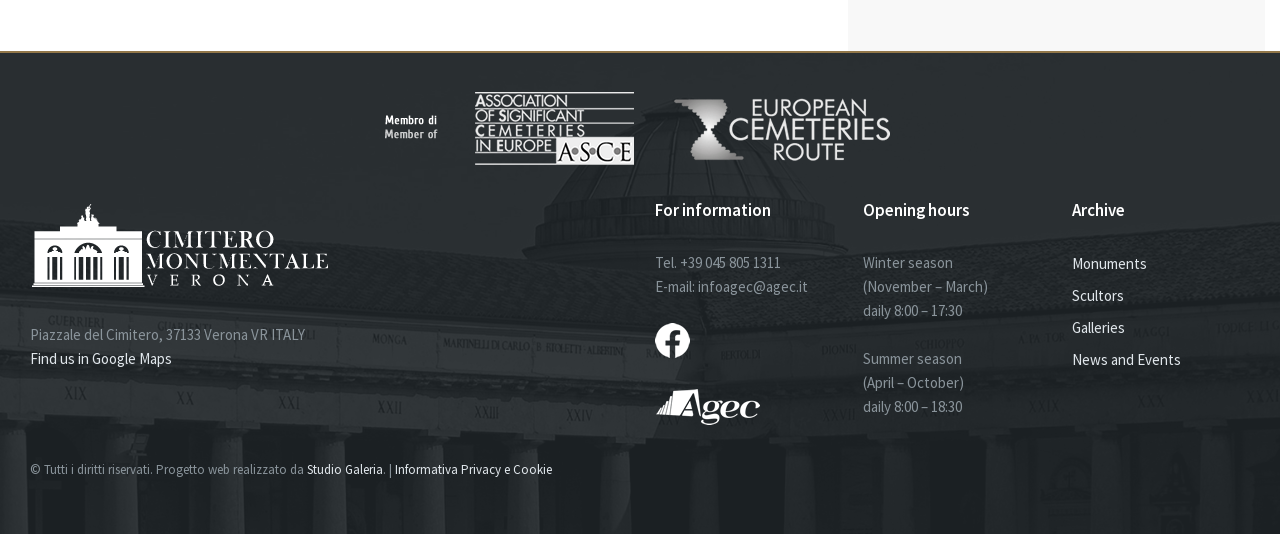Please identify the bounding box coordinates of the element that needs to be clicked to perform the following instruction: "View Pagina Facebook Cimitero Monumentale di Verona".

[0.512, 0.642, 0.539, 0.678]